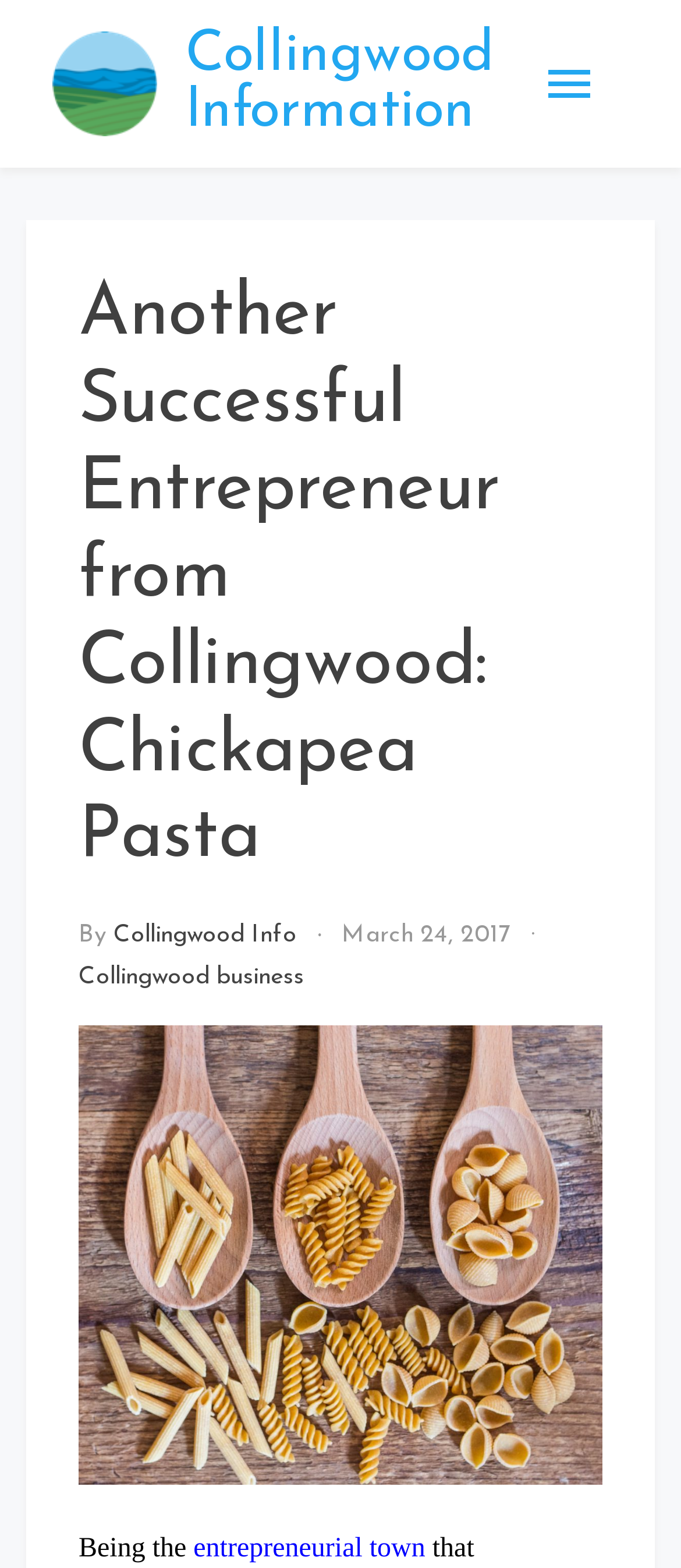Find and provide the bounding box coordinates for the UI element described here: "entrepreneurial town". The coordinates should be given as four float numbers between 0 and 1: [left, top, right, bottom].

[0.284, 0.978, 0.625, 0.997]